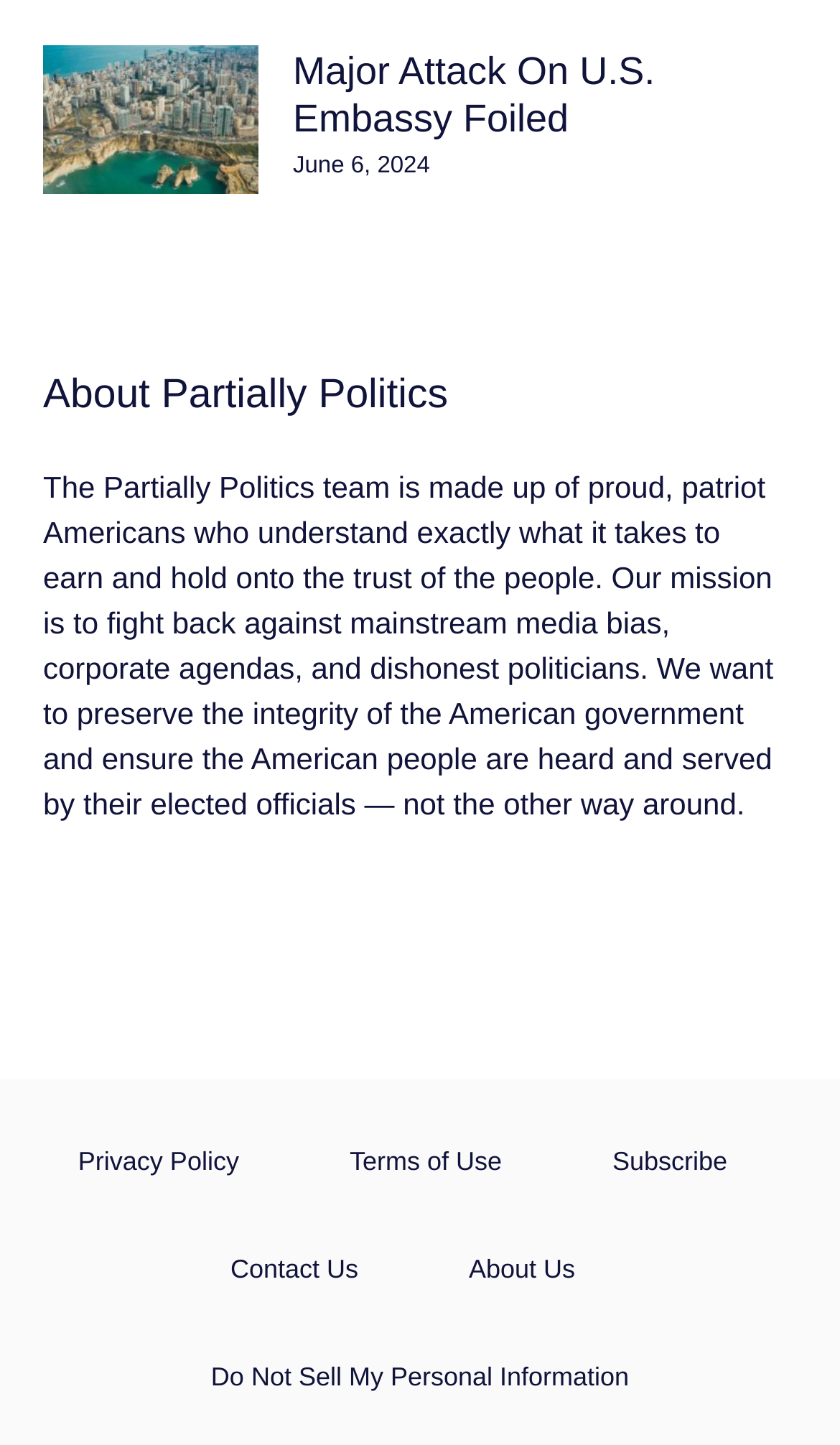What is the title of the first news article?
Answer with a single word or phrase, using the screenshot for reference.

Major Attack On U.S. Embassy Foiled